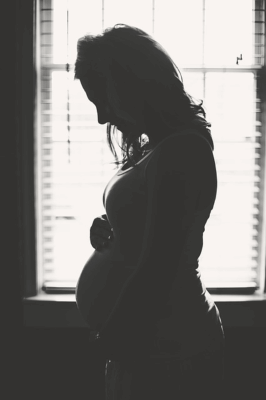Thoroughly describe the content and context of the image.

The image portrays a silhouette of a pregnant woman standing by a window, gently cradling her belly. The soft light filtering through the blinds creates a serene atmosphere, highlighting the woman's profile and the curve of her pregnancy. This visual representation complements the accompanying text that discusses the potential risks associated with using massage chairs during pregnancy. It emphasizes the need for caution, particularly in the early and late stages of pregnancy, where the safety of both the mother and the baby is paramount. The image illustrates the nurturing aspect of motherhood while subtly reminding viewers of the importance of choosing safe practices during this critical time.